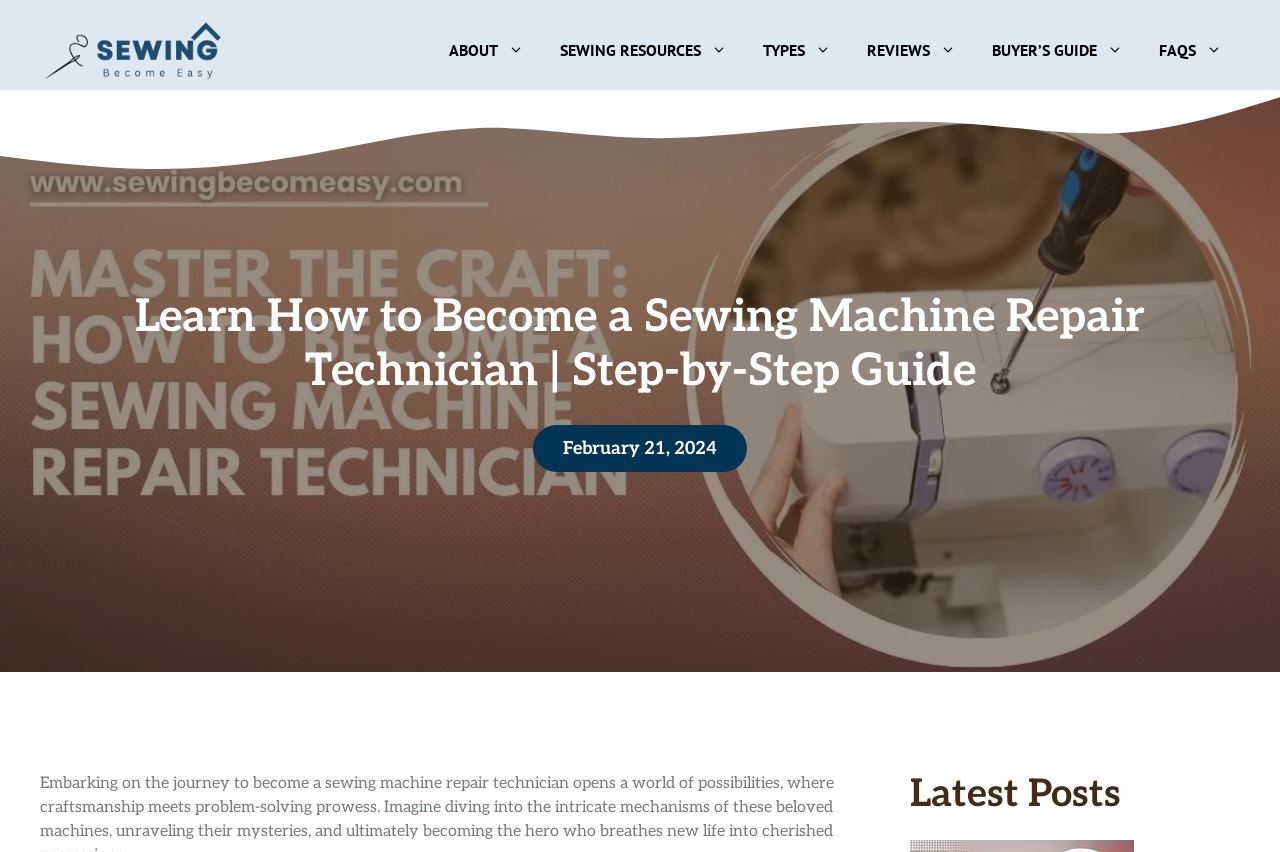Using the provided element description: "Sewing Resources", identify the bounding box coordinates. The coordinates should be four floats between 0 and 1 in the order [left, top, right, bottom].

[0.423, 0.023, 0.582, 0.094]